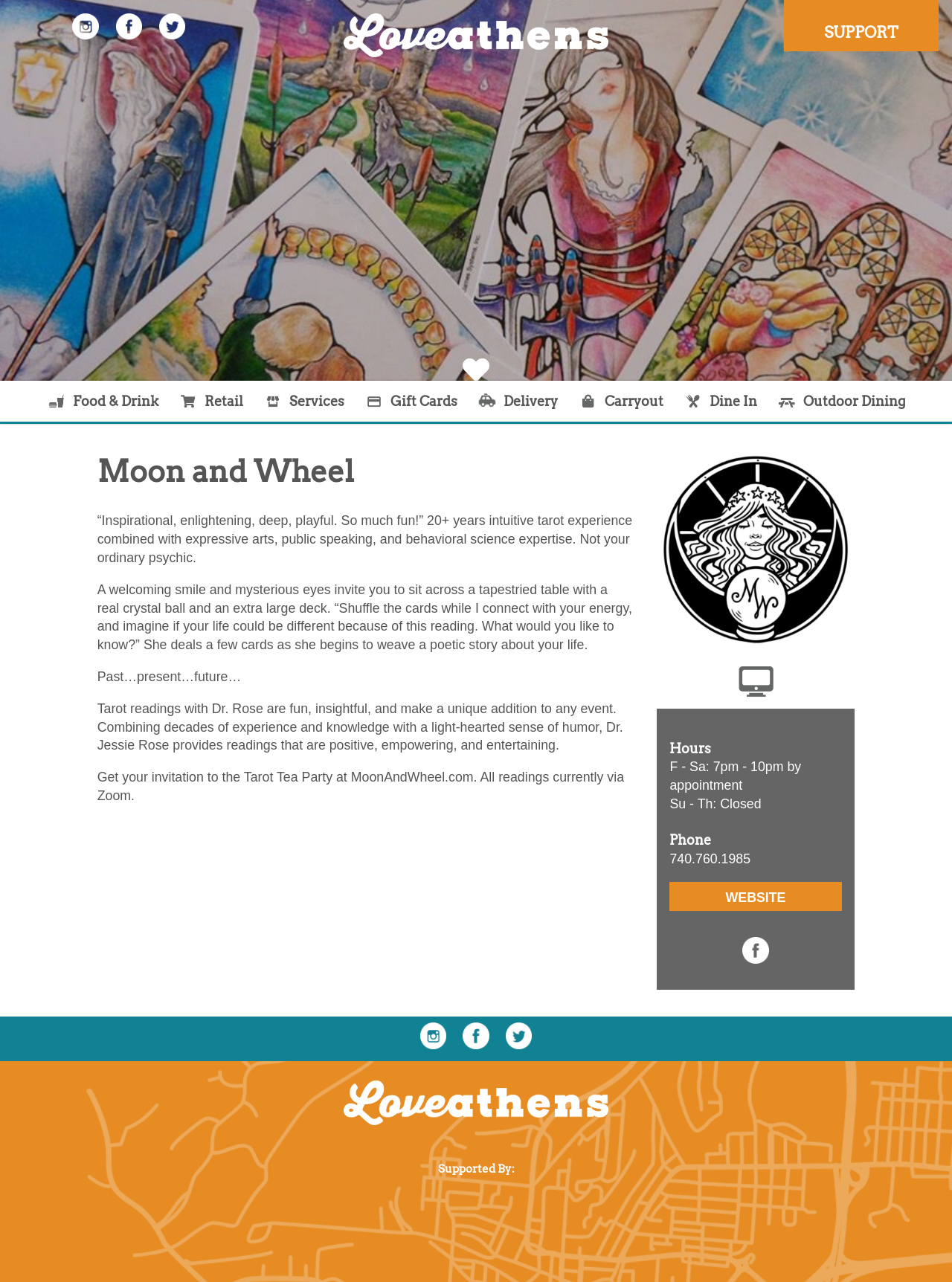Please identify the coordinates of the bounding box that should be clicked to fulfill this instruction: "Get more information about Tarot readings".

[0.102, 0.4, 0.664, 0.441]